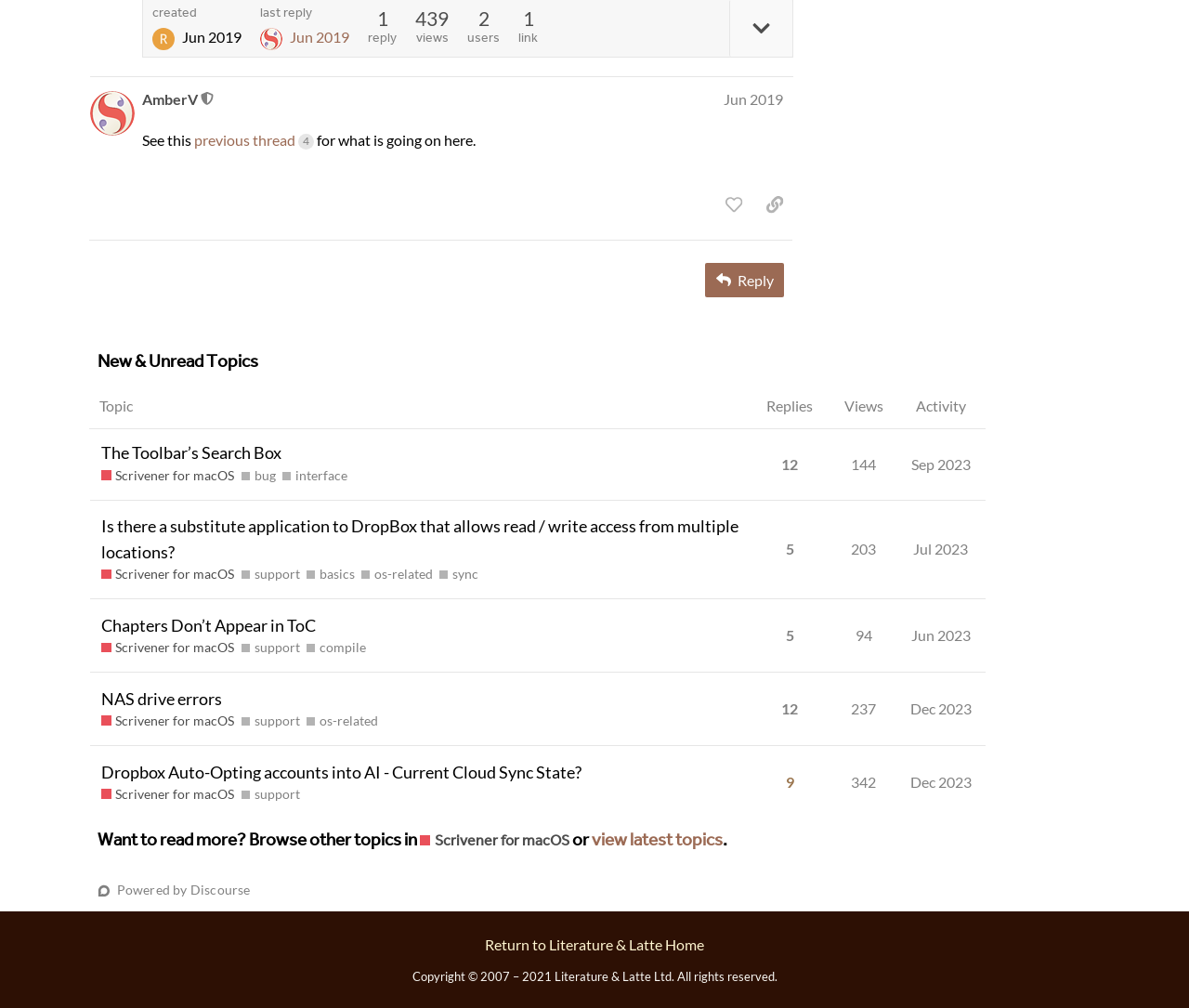From the element description: "The Toolbar’s Search Box", extract the bounding box coordinates of the UI element. The coordinates should be expressed as four float numbers between 0 and 1, in the order [left, top, right, bottom].

[0.085, 0.425, 0.237, 0.473]